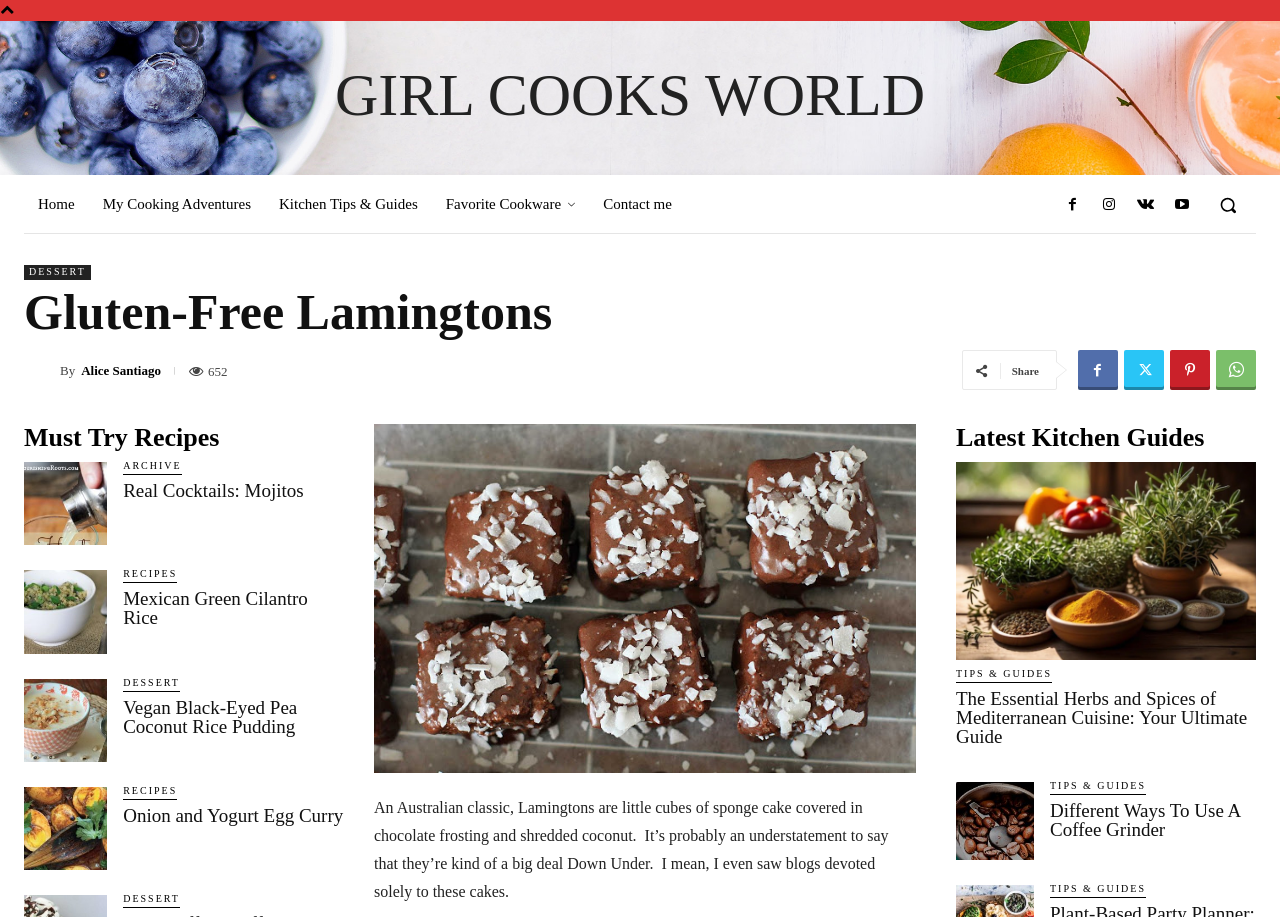Show the bounding box coordinates for the element that needs to be clicked to execute the following instruction: "Read the 'Gluten-Free Lamingtons' article". Provide the coordinates in the form of four float numbers between 0 and 1, i.e., [left, top, right, bottom].

[0.019, 0.311, 0.431, 0.371]